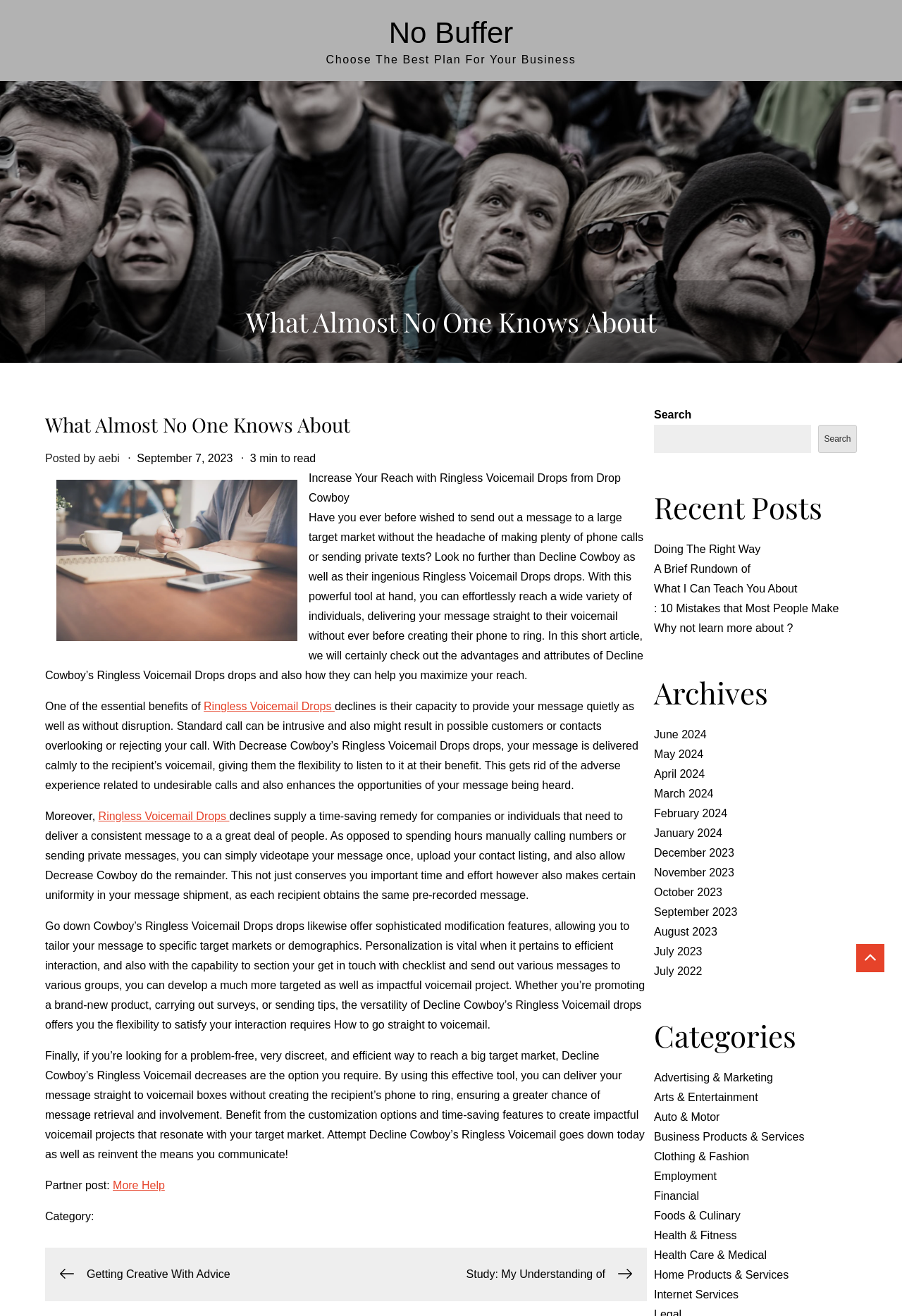Please identify the bounding box coordinates of the element's region that I should click in order to complete the following instruction: "View EricMackAttacks' profile". The bounding box coordinates consist of four float numbers between 0 and 1, i.e., [left, top, right, bottom].

None